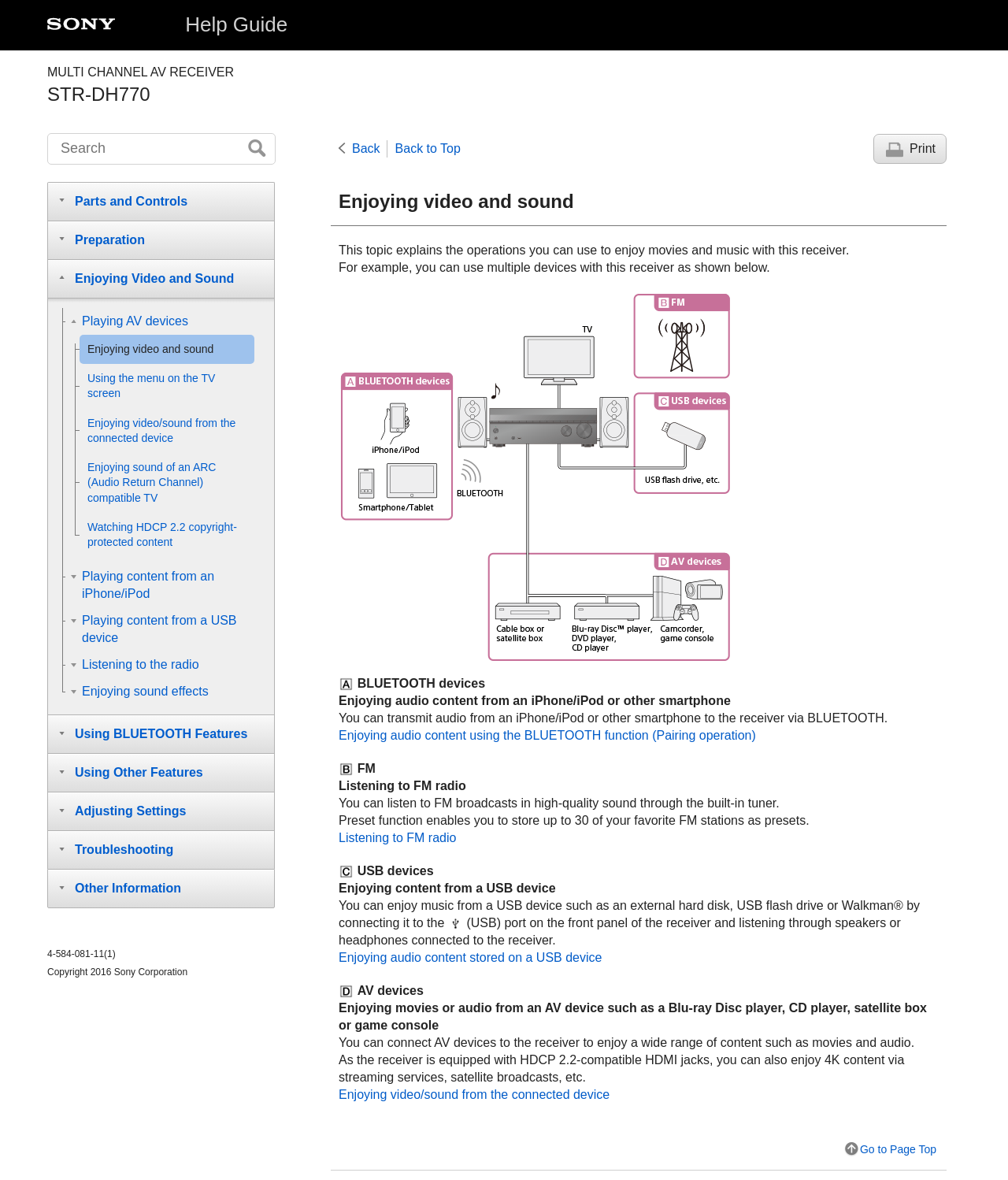Please determine and provide the text content of the webpage's heading.

MULTI CHANNEL AV RECEIVER
STR-DH770